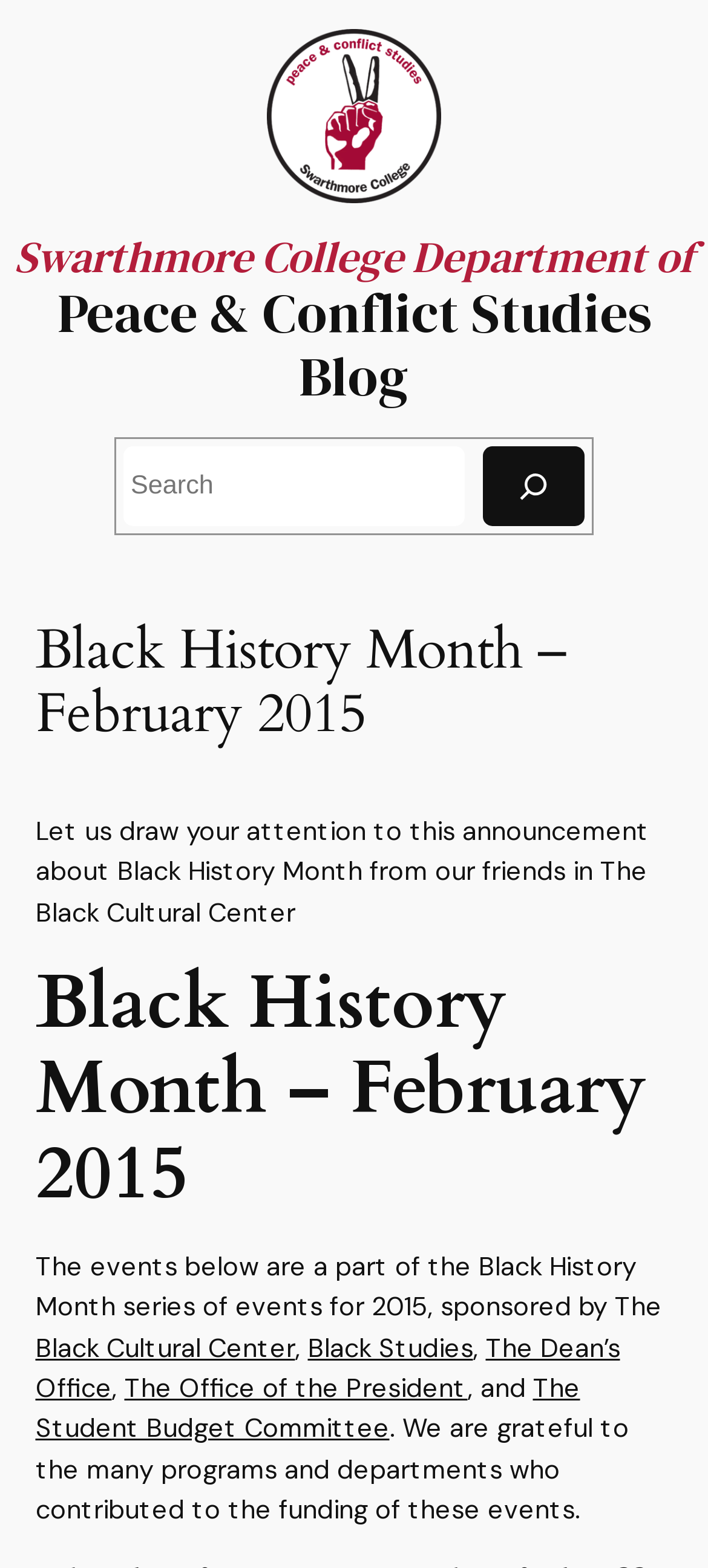Could you indicate the bounding box coordinates of the region to click in order to complete this instruction: "Click the PCS logo".

[0.377, 0.019, 0.623, 0.13]